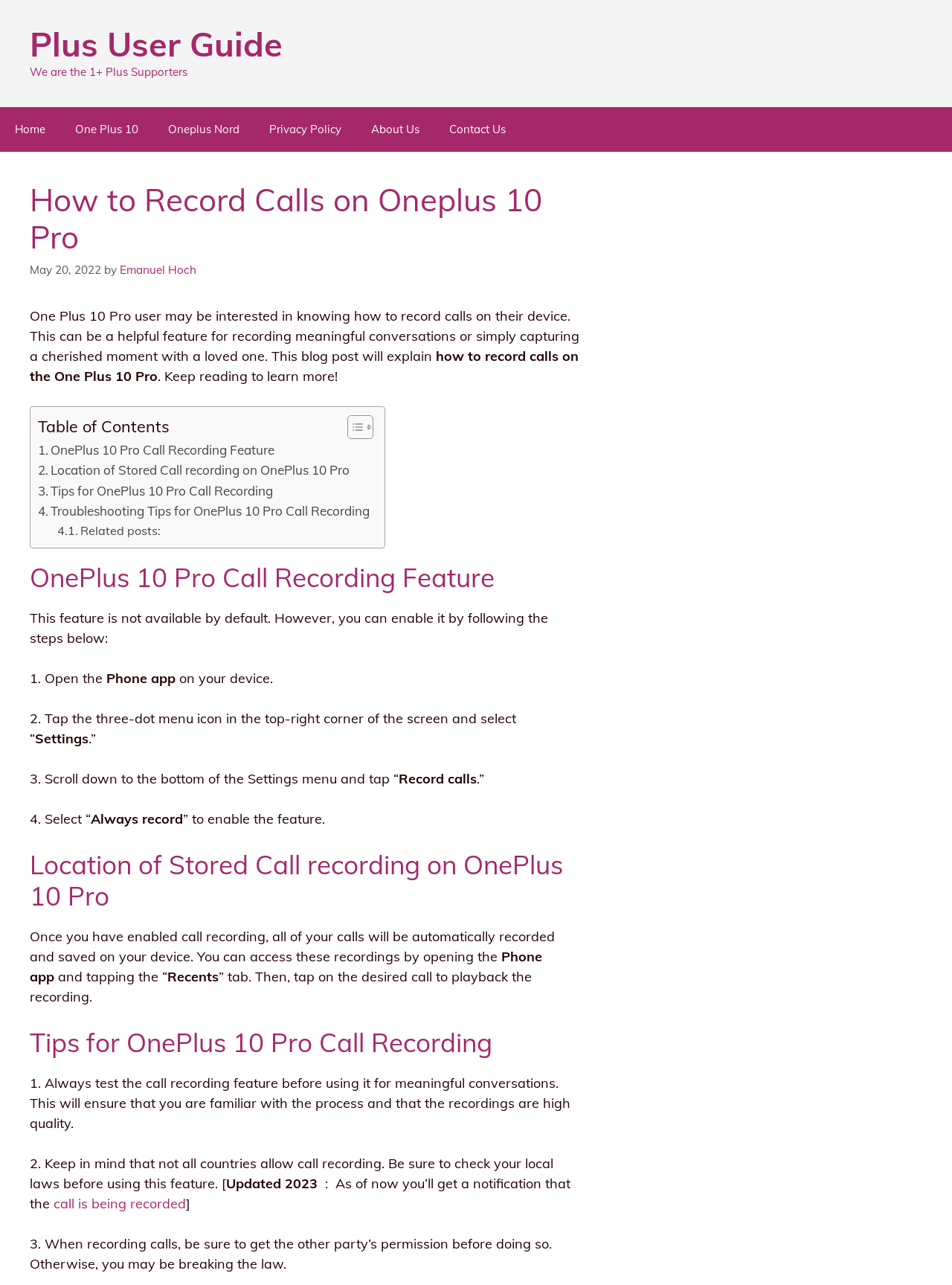Find the bounding box coordinates for the UI element whose description is: "call is being recorded". The coordinates should be four float numbers between 0 and 1, in the format [left, top, right, bottom].

[0.056, 0.93, 0.195, 0.943]